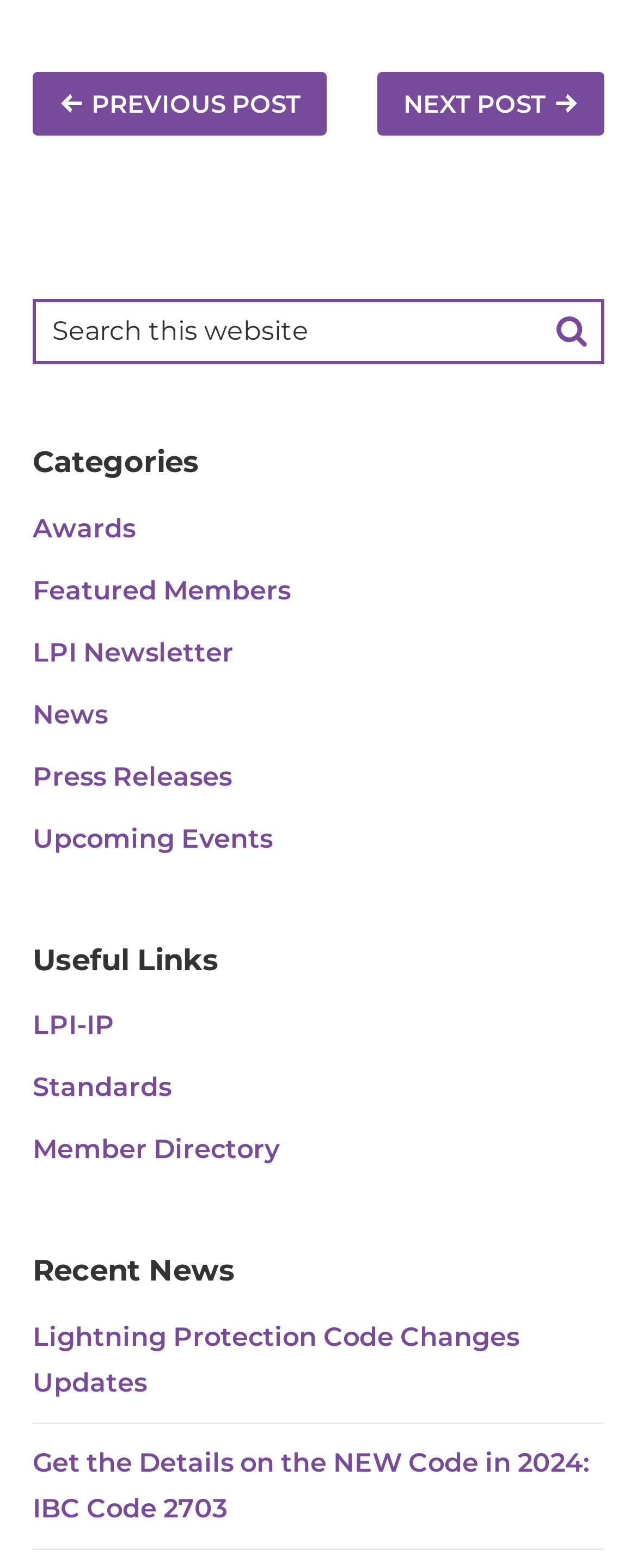Locate the coordinates of the bounding box for the clickable region that fulfills this instruction: "Go to Awards category".

[0.051, 0.327, 0.213, 0.347]